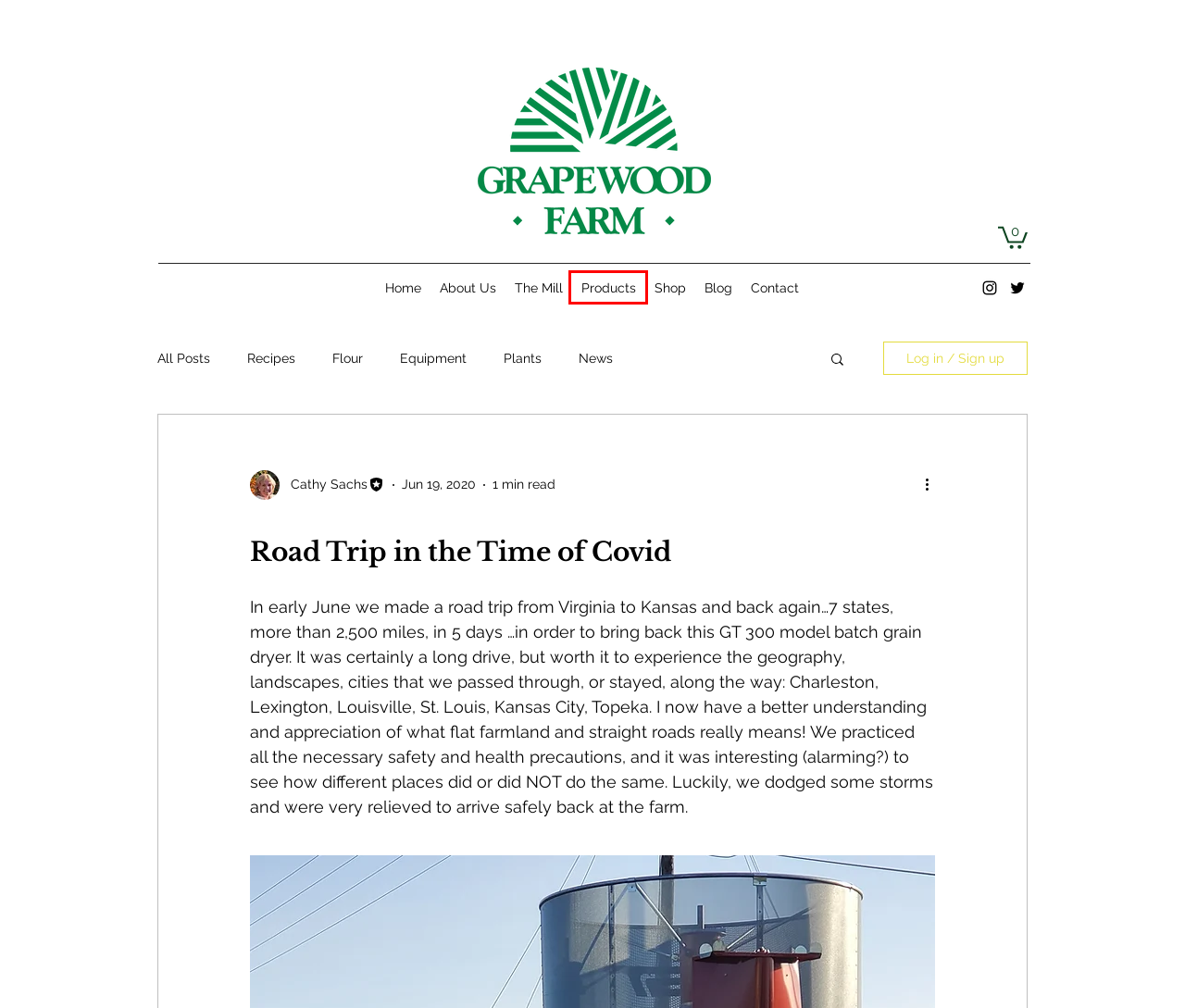After examining the screenshot of a webpage with a red bounding box, choose the most accurate webpage description that corresponds to the new page after clicking the element inside the red box. Here are the candidates:
A. Flour
B. Grapewood Farm - About Us
C. Grapewood Farm - The New Barn & Mill
D. Grapewood Farm - Products
E. Grapewood Farm - Contact Us
F. Equipment
G. Grapewood Farm | Organic grain | Stone Ground Flour
H. Grapewood Farm - Shop

D